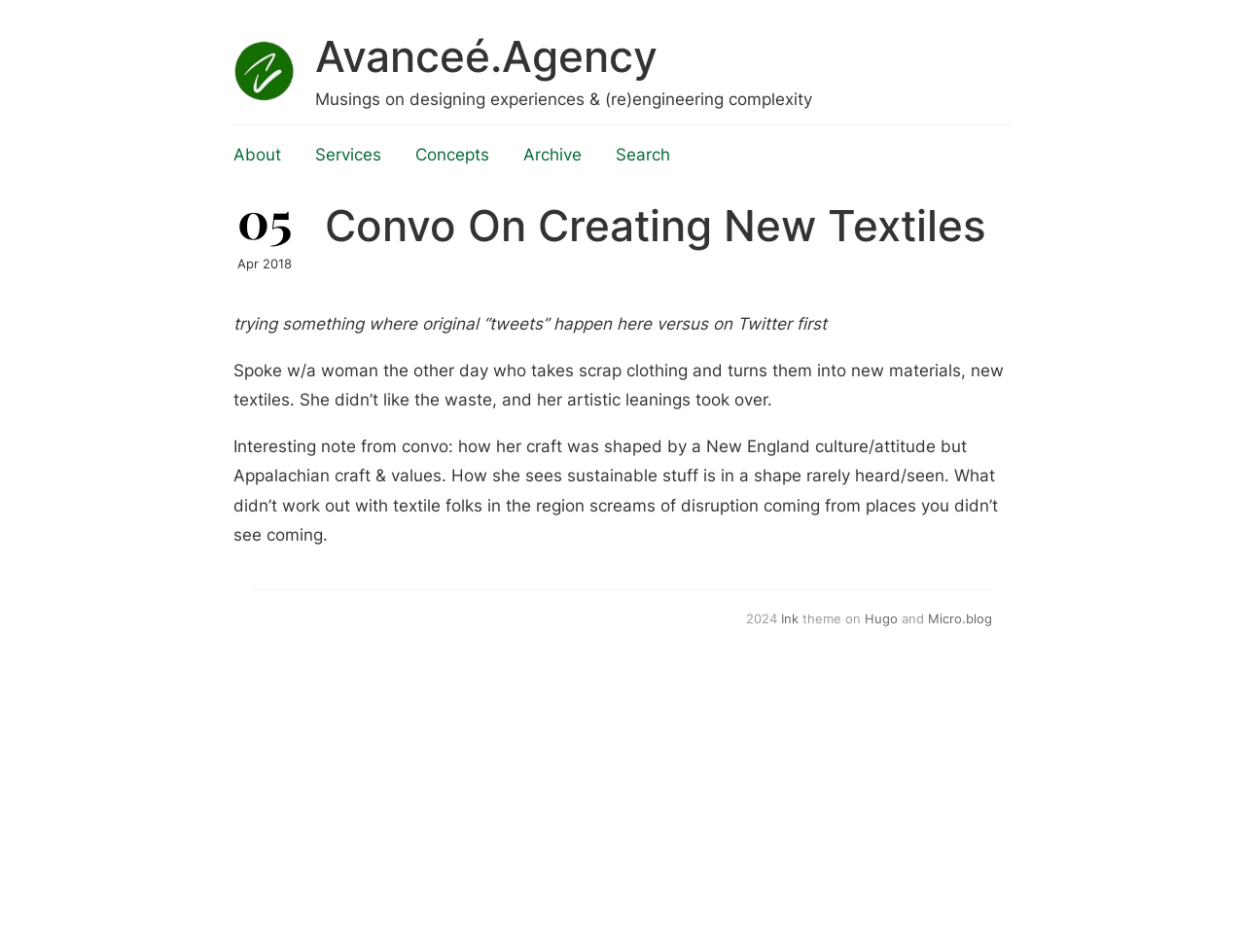Identify the bounding box coordinates for the element you need to click to achieve the following task: "view post from April 2018". Provide the bounding box coordinates as four float numbers between 0 and 1, in the form [left, top, right, bottom].

[0.188, 0.219, 0.238, 0.242]